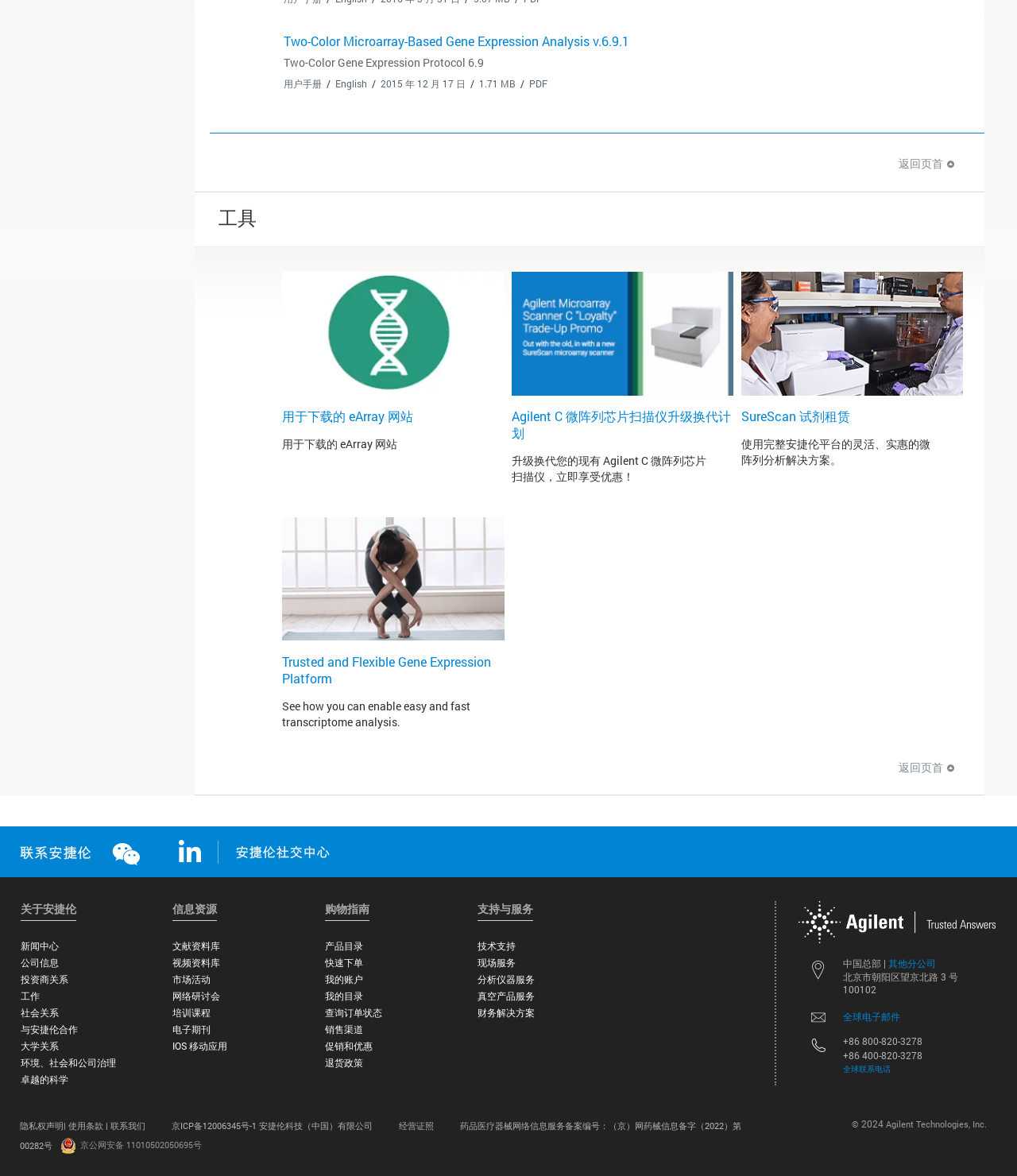What is the file size of the PDF document?
Answer the question with just one word or phrase using the image.

1.71 MB